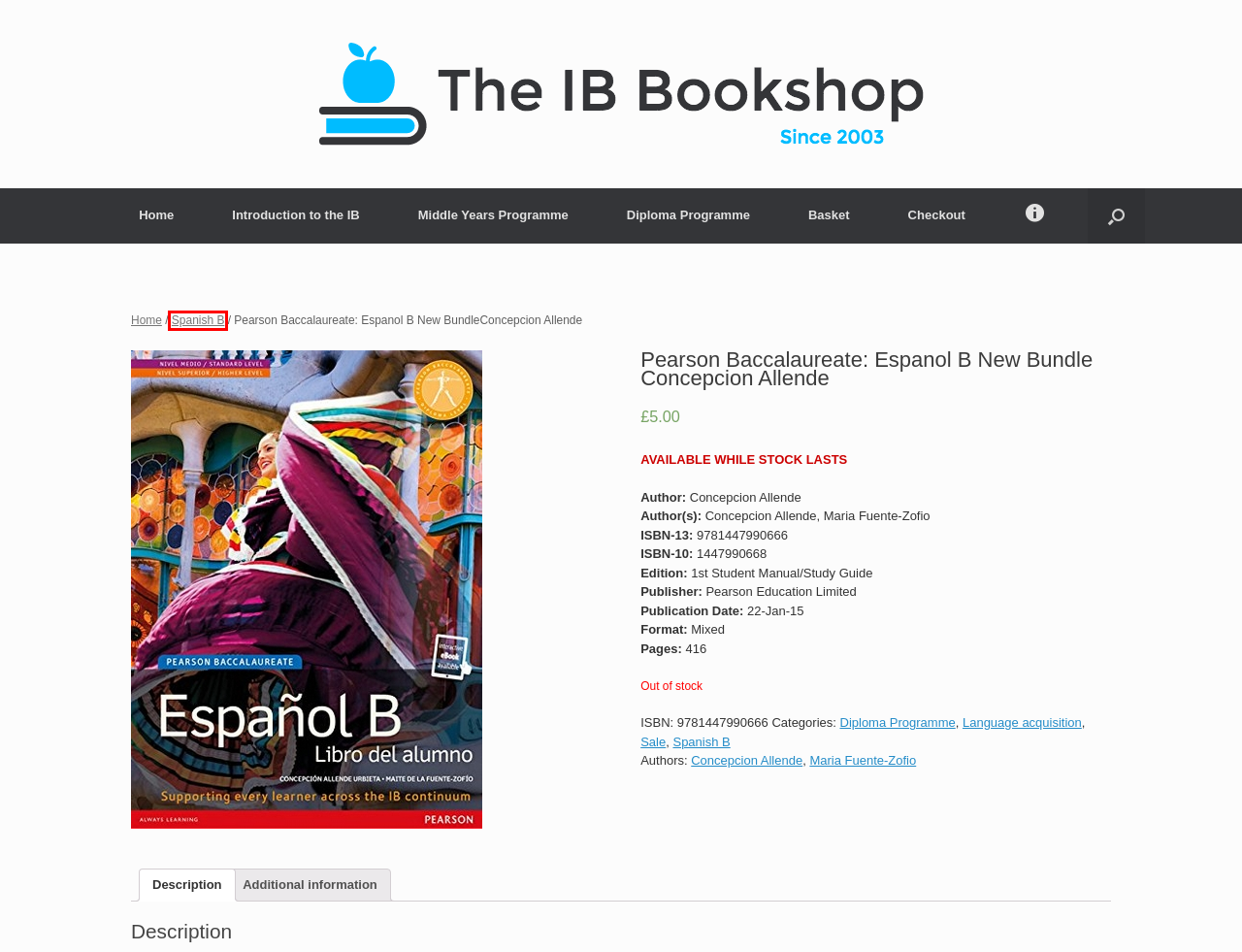You are given a screenshot of a webpage within which there is a red rectangle bounding box. Please choose the best webpage description that matches the new webpage after clicking the selected element in the bounding box. Here are the options:
A. Diploma Programme - The IB Bookshop
B. Spanish B - The IB Bookshop
C. Introduction to the IB - The IB Bookshop
D. The IB Bookshop - Find the IB books you need at the best prices
E. Concepcion Allende - The IB Bookshop
F. Maria Fuente-Zofio - The IB Bookshop
G. Basket - The IB Bookshop
H. Language acquisition - The IB Bookshop

B